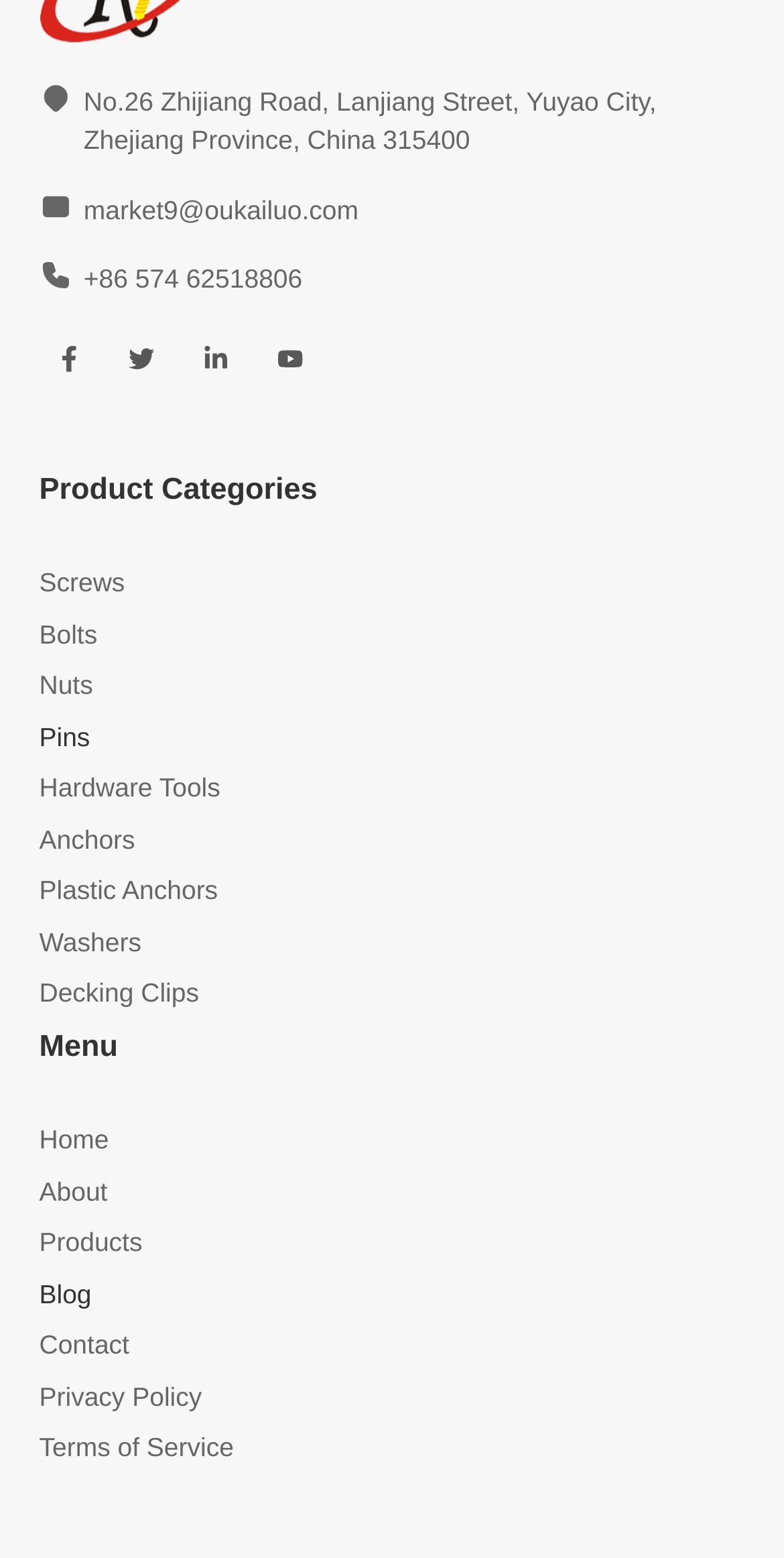Please find the bounding box coordinates of the element that needs to be clicked to perform the following instruction: "Go to home page". The bounding box coordinates should be four float numbers between 0 and 1, represented as [left, top, right, bottom].

[0.05, 0.722, 0.139, 0.741]